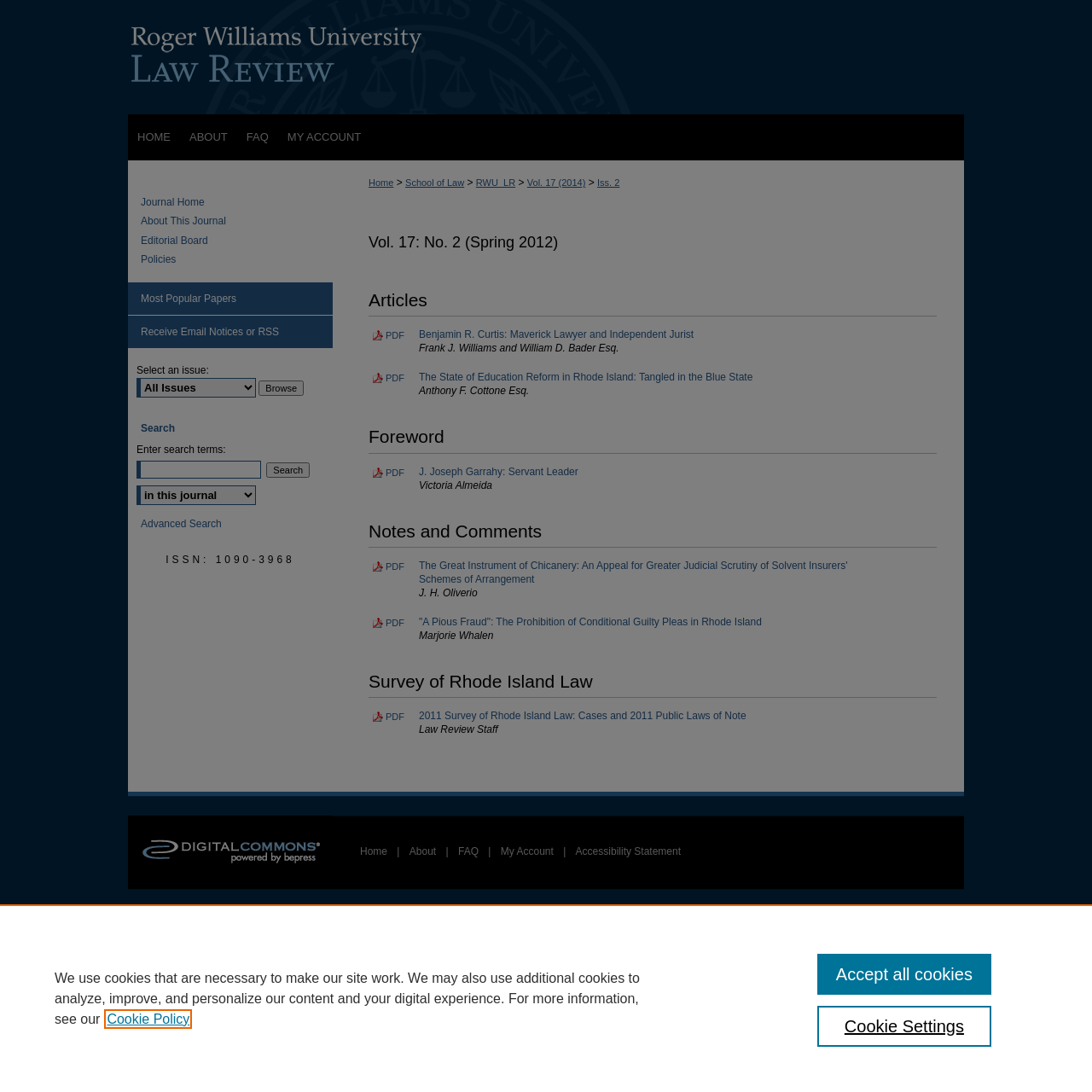Locate the bounding box coordinates of the area where you should click to accomplish the instruction: "Search for a term".

[0.125, 0.422, 0.239, 0.438]